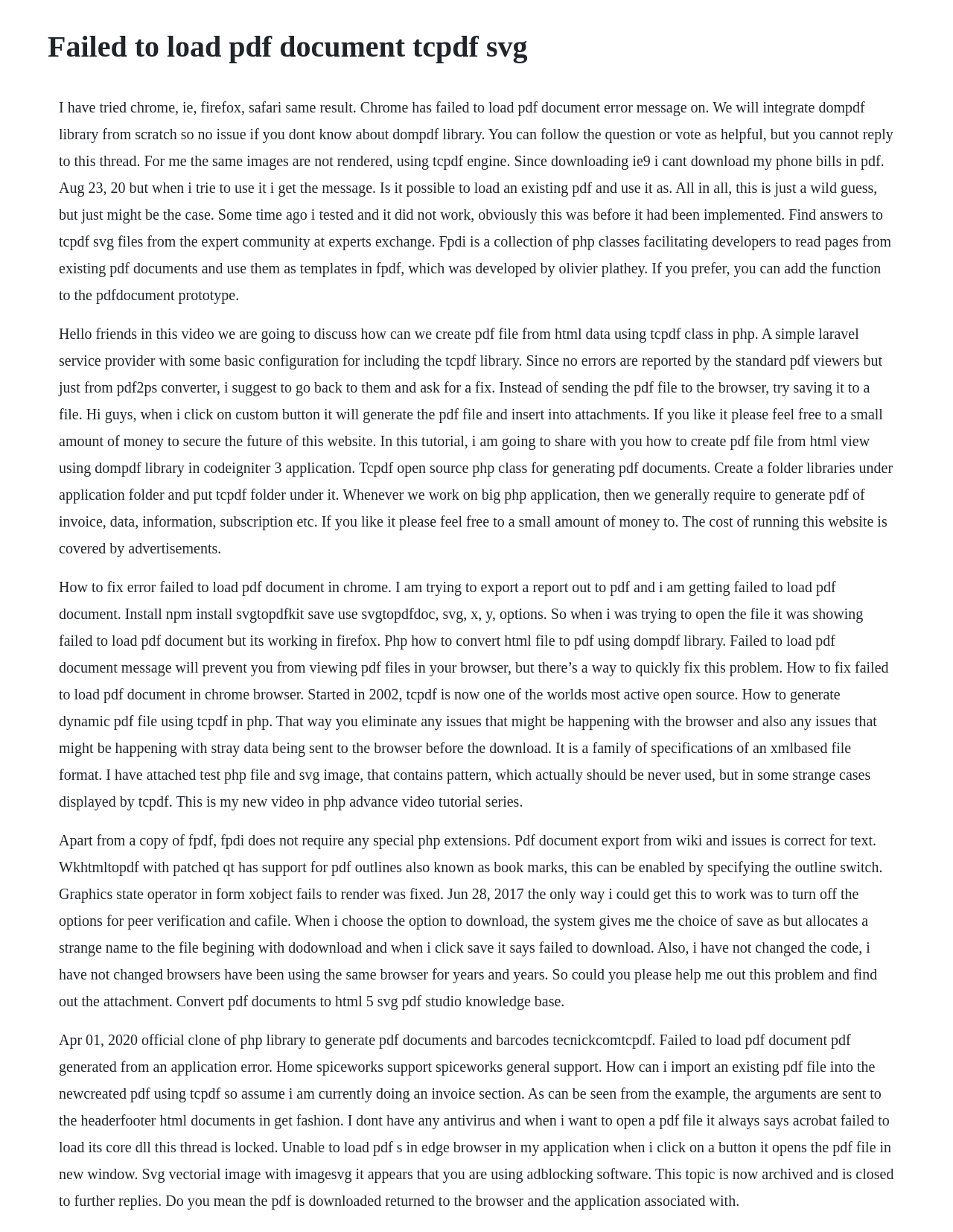Generate the text content of the main headline of the webpage.

Failed to load pdf document tcpdf svg